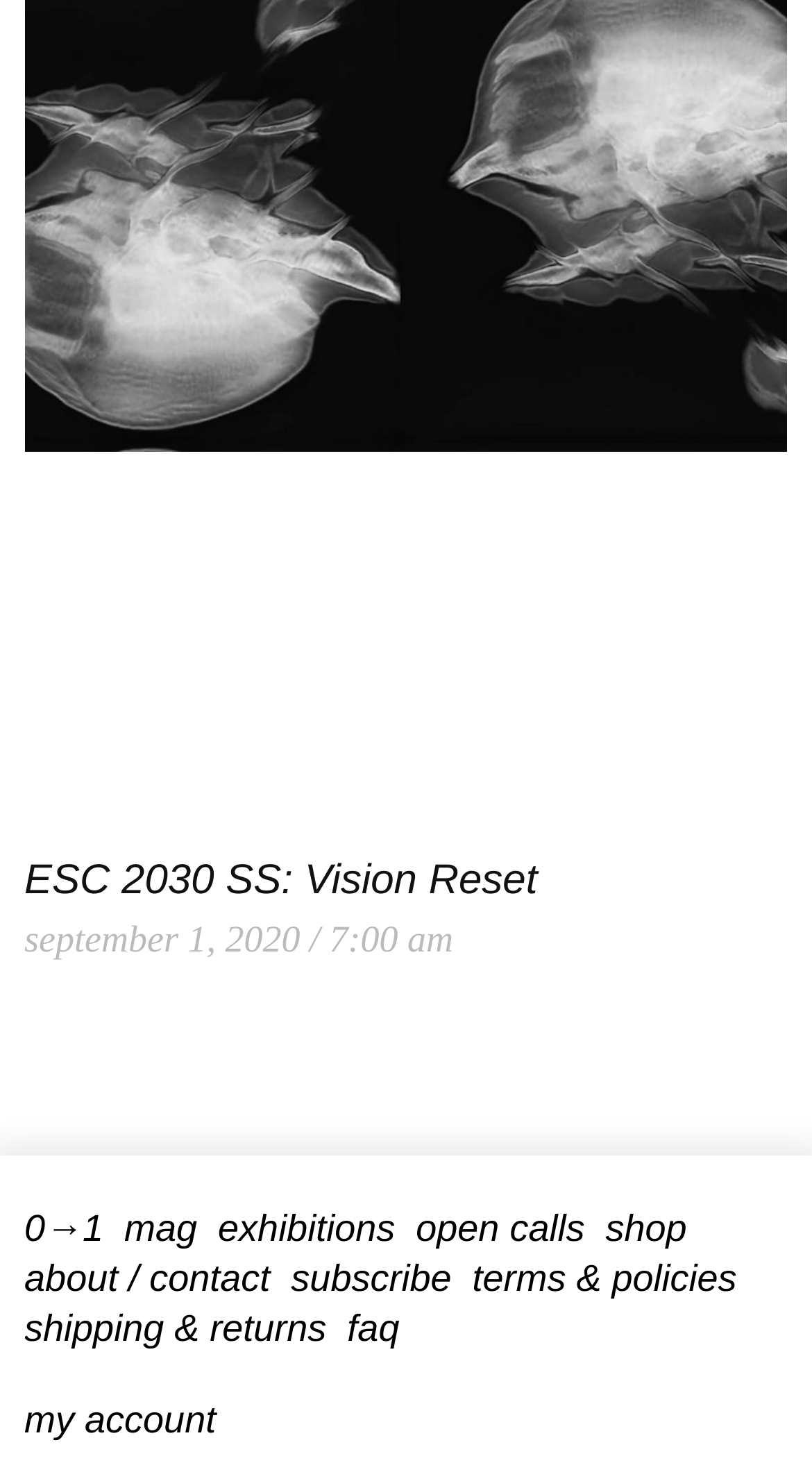Kindly determine the bounding box coordinates for the clickable area to achieve the given instruction: "check my account".

[0.03, 0.948, 0.266, 0.982]